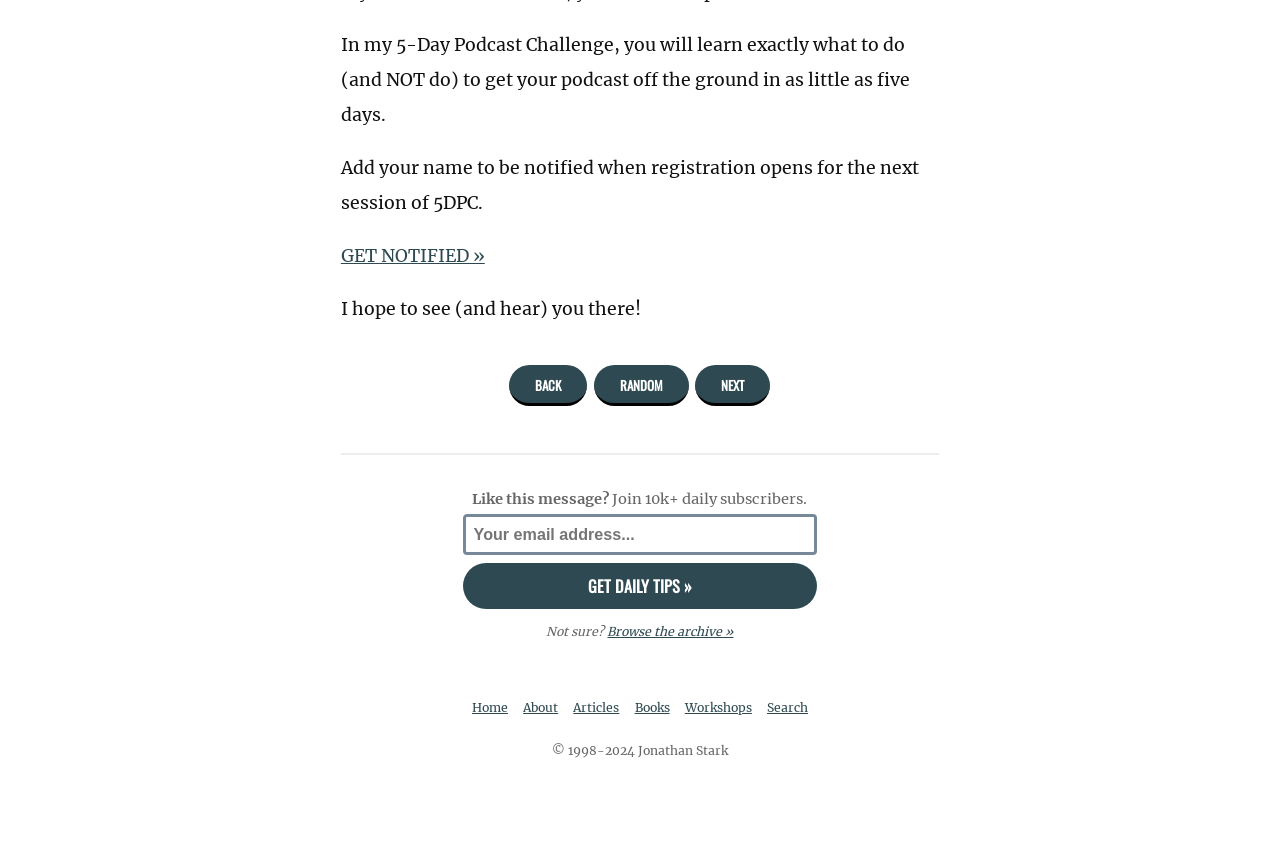Identify the bounding box coordinates of the clickable region necessary to fulfill the following instruction: "Go to home page". The bounding box coordinates should be four float numbers between 0 and 1, i.e., [left, top, right, bottom].

[0.364, 0.816, 0.402, 0.86]